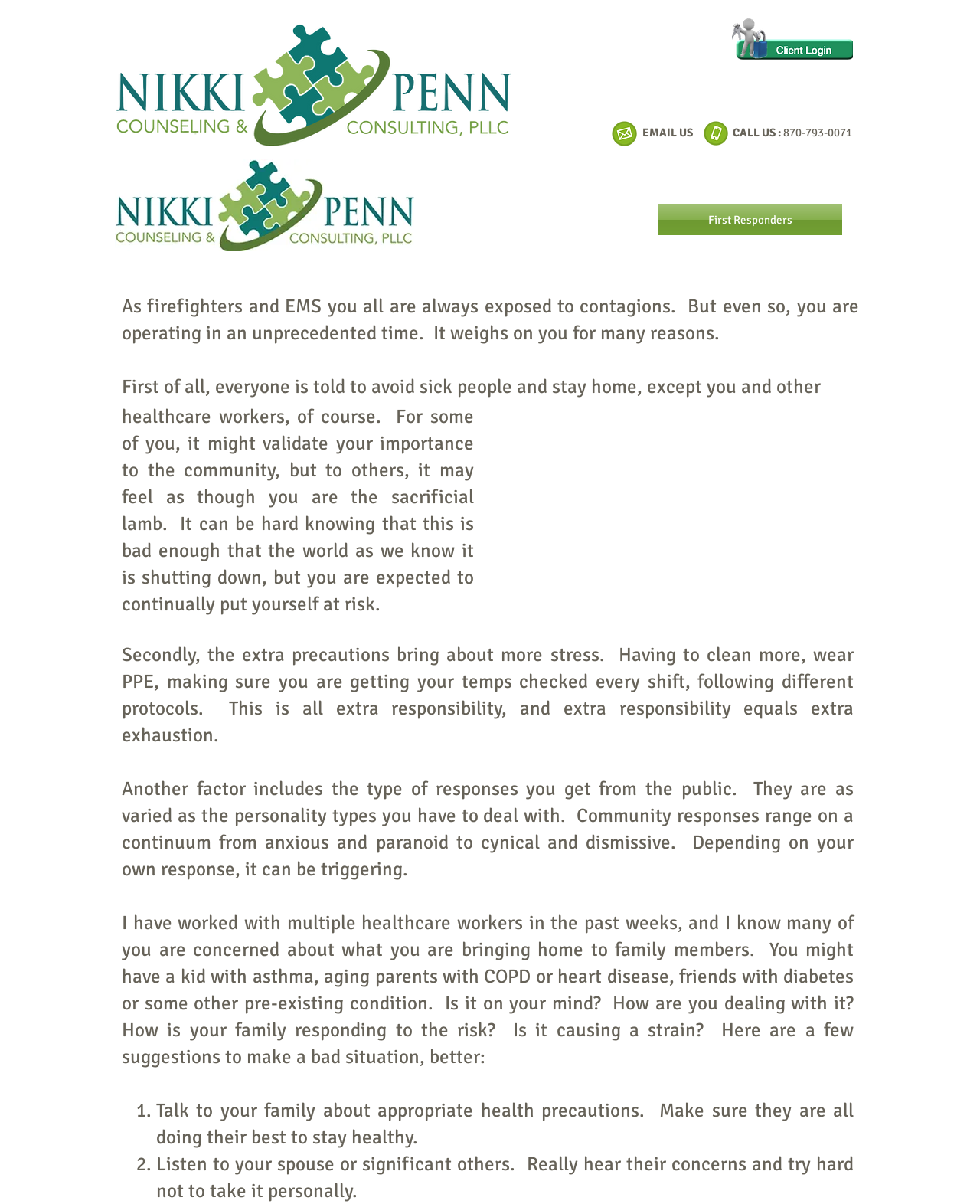Respond with a single word or phrase:
How many suggestions are provided to make a bad situation better?

2